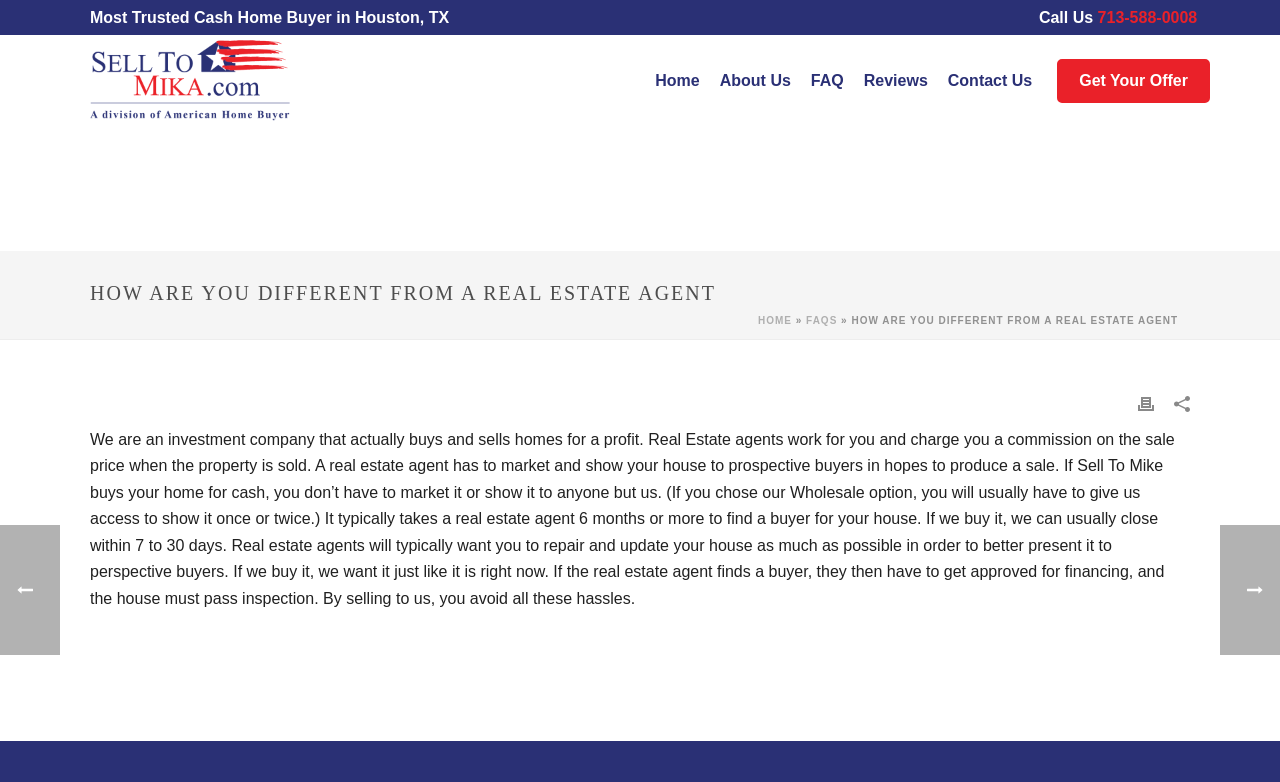What is the company's phone number?
Based on the screenshot, answer the question with a single word or phrase.

713-588-0008